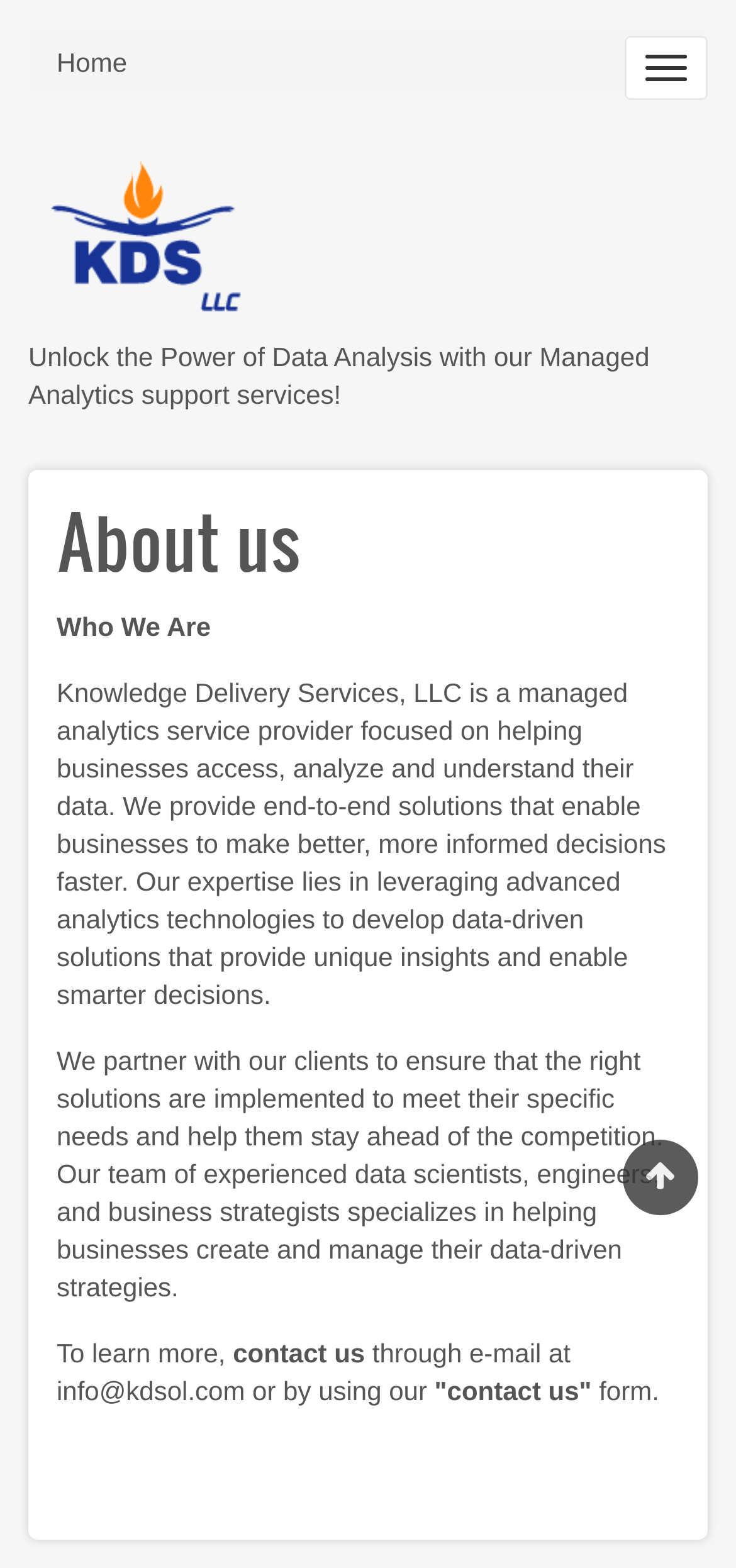Determine the bounding box coordinates for the HTML element described here: "Technology Focus".

[0.077, 0.406, 0.923, 0.456]